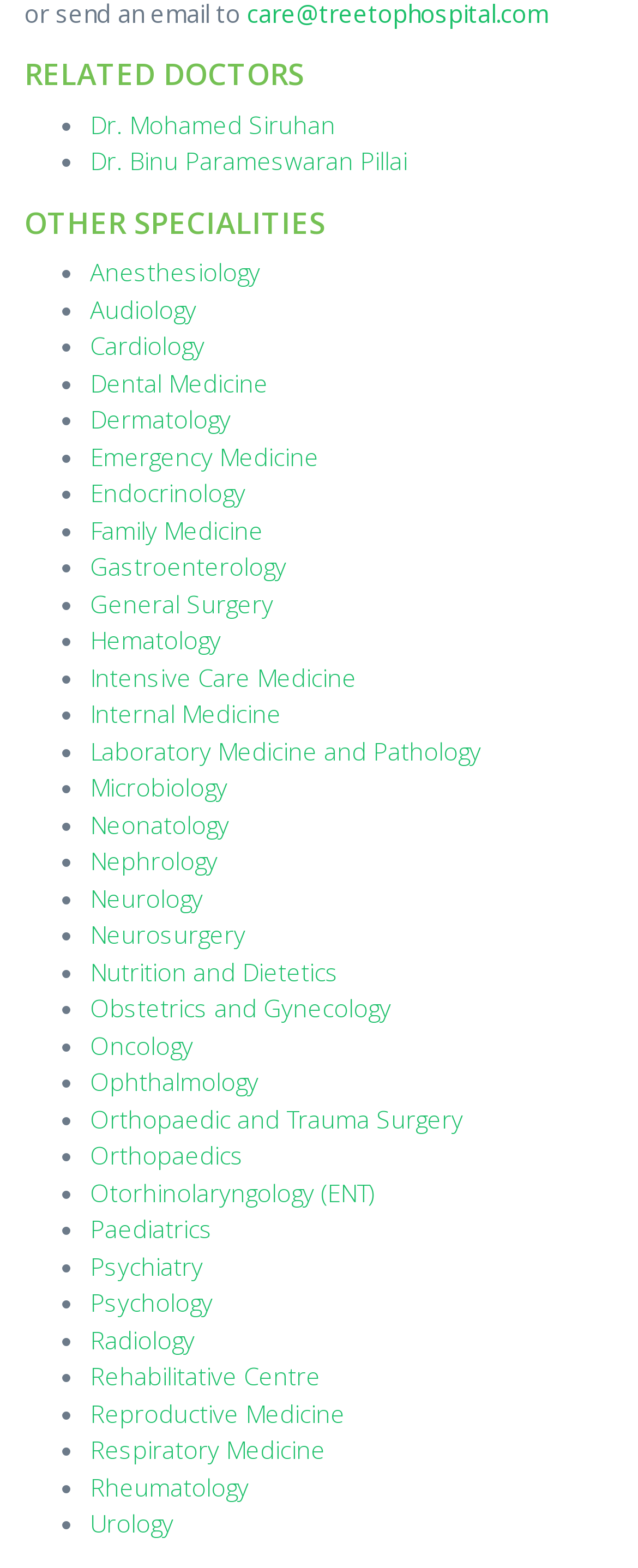Please locate the bounding box coordinates of the element that should be clicked to complete the given instruction: "Read about Urology".

[0.141, 0.961, 0.272, 0.982]